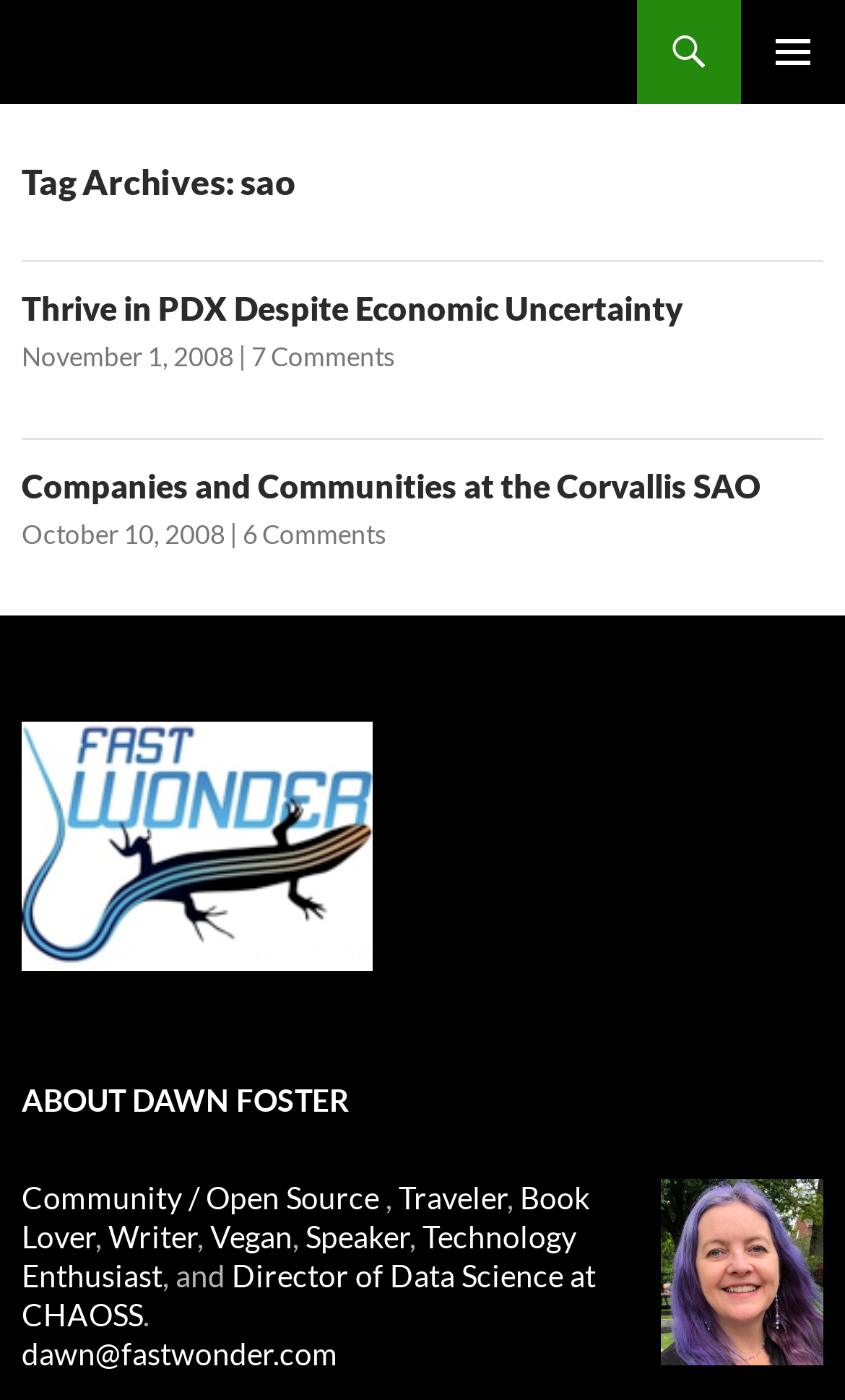Using the description: "#Power Restoration Efforts1", determine the UI element's bounding box coordinates. Ensure the coordinates are in the format of four float numbers between 0 and 1, i.e., [left, top, right, bottom].

None